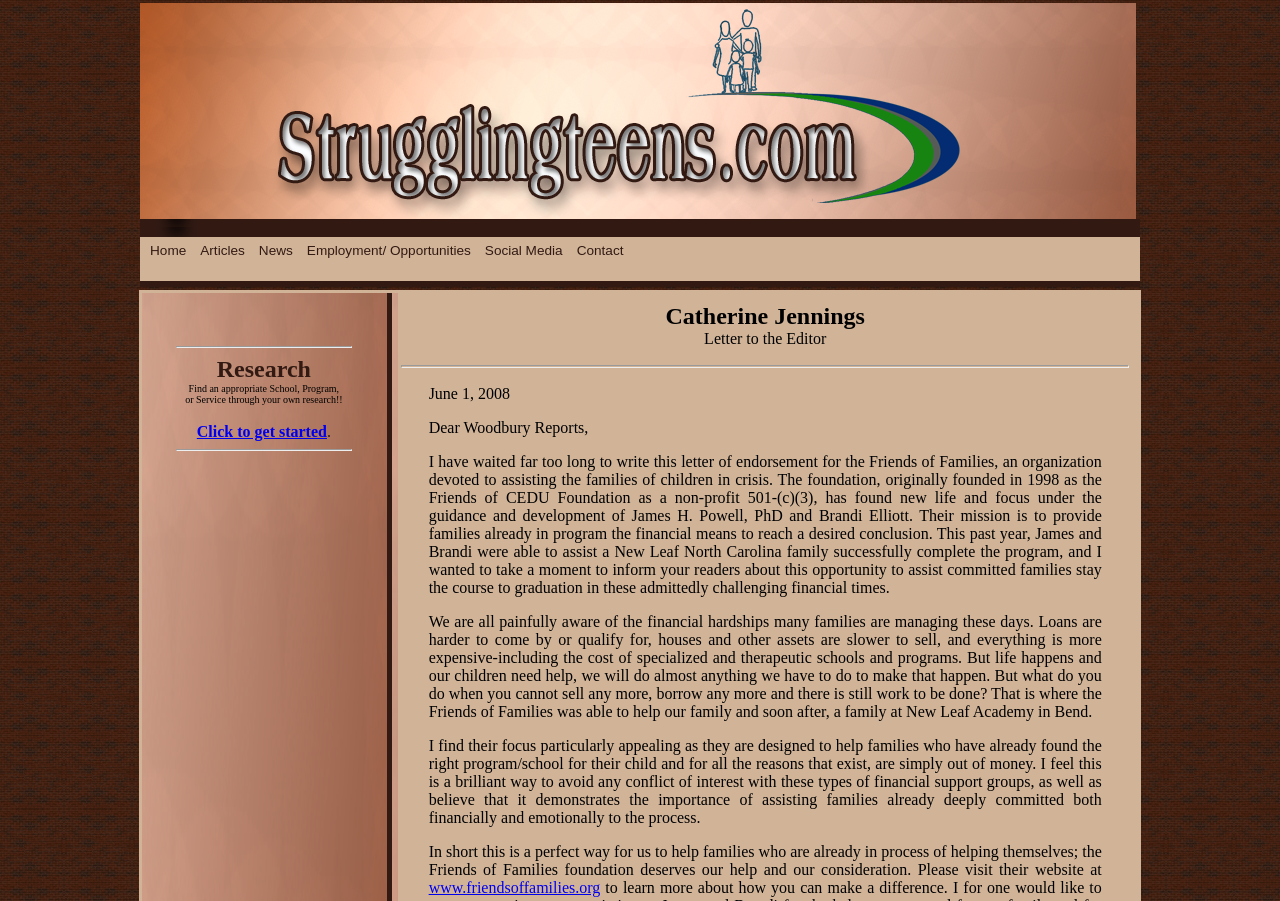Determine the bounding box coordinates of the UI element described below. Use the format (top-left x, top-left y, bottom-right x, bottom-right y) with floating point numbers between 0 and 1: parent_node: Jelisaveta Nacic

None